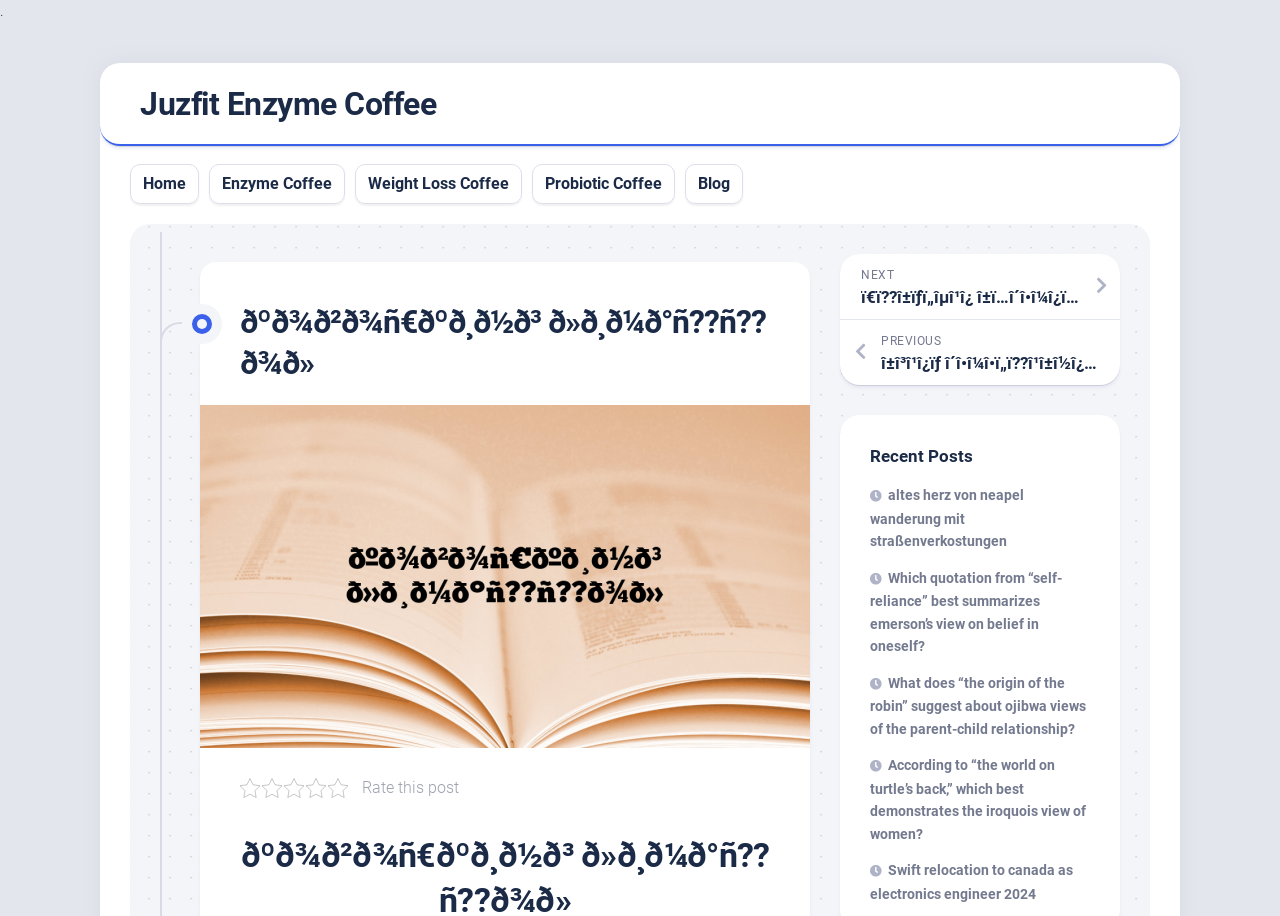Predict the bounding box coordinates of the UI element that matches this description: "Enzyme Coffee". The coordinates should be in the format [left, top, right, bottom] with each value between 0 and 1.

[0.173, 0.188, 0.259, 0.212]